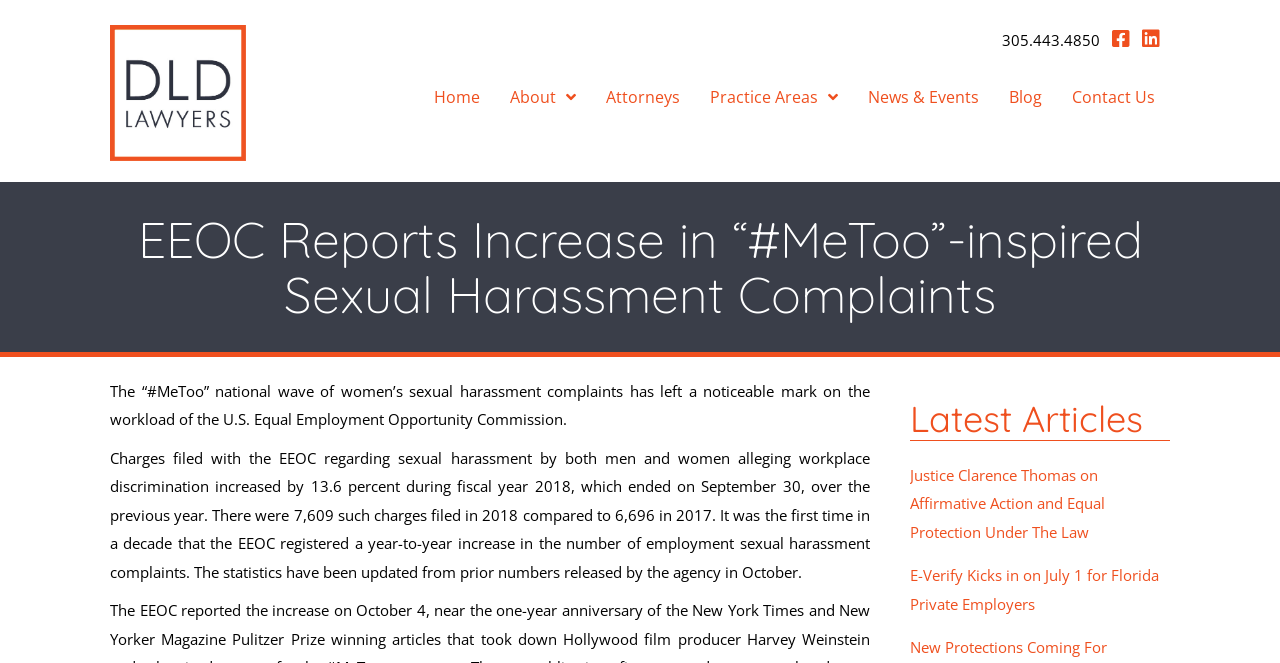Locate the bounding box coordinates of the area to click to fulfill this instruction: "Click the 'Contact Us' link". The bounding box should be presented as four float numbers between 0 and 1, in the order [left, top, right, bottom].

None